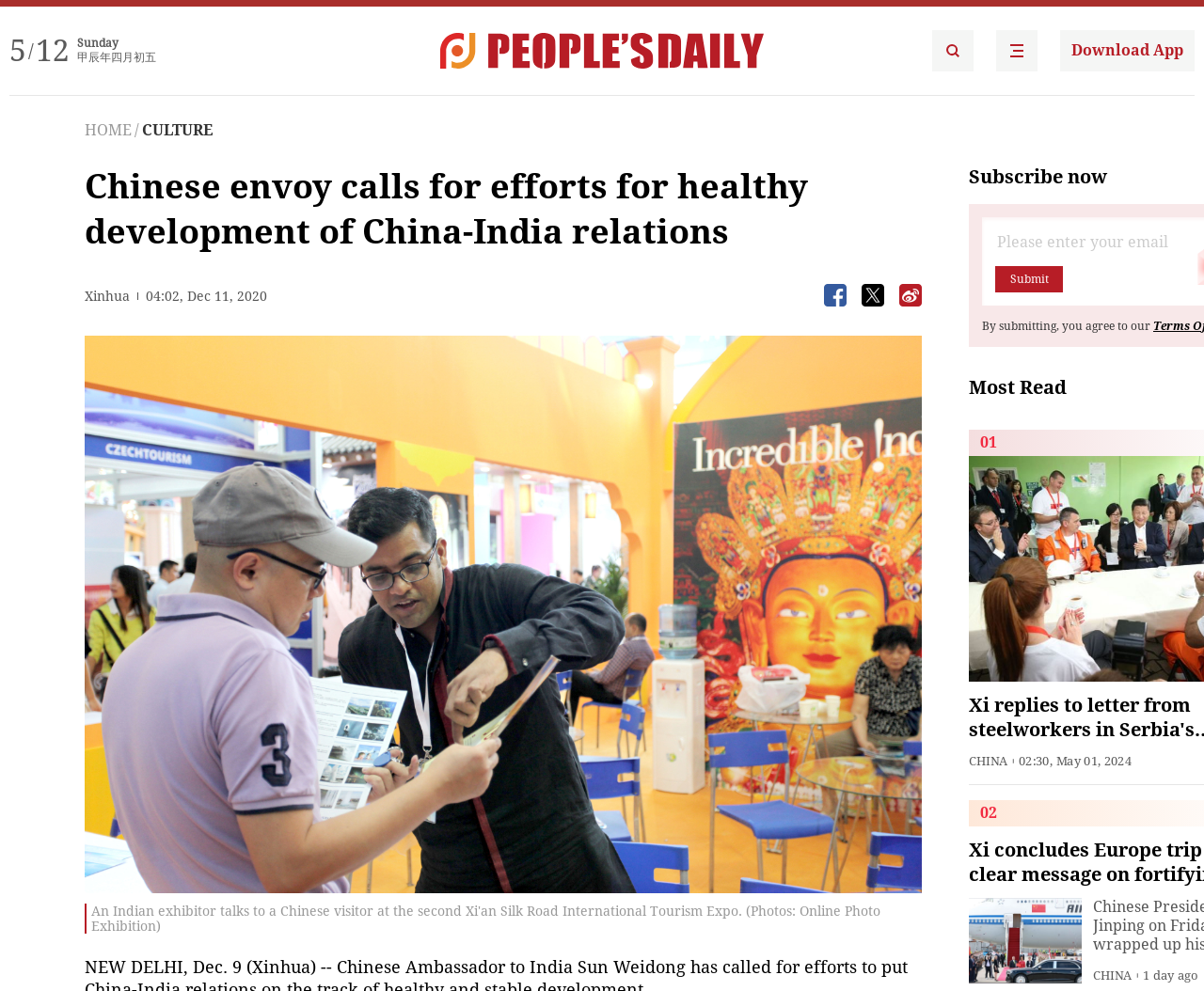Respond to the following query with just one word or a short phrase: 
What is the category of the article?

CHINA